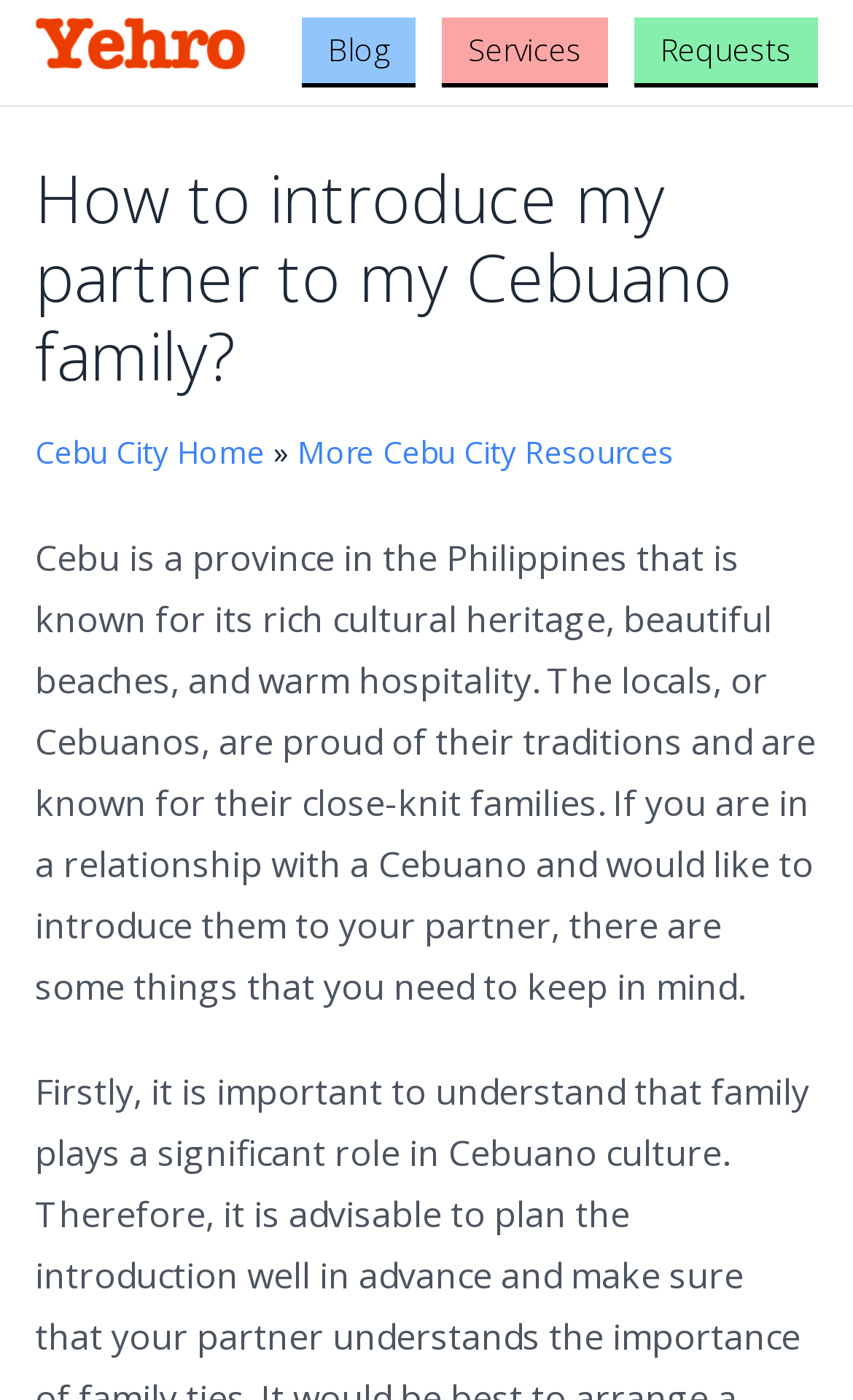Using the webpage screenshot and the element description Services, determine the bounding box coordinates. Specify the coordinates in the format (top-left x, top-left y, bottom-right x, bottom-right y) with values ranging from 0 to 1.

[0.518, 0.012, 0.713, 0.062]